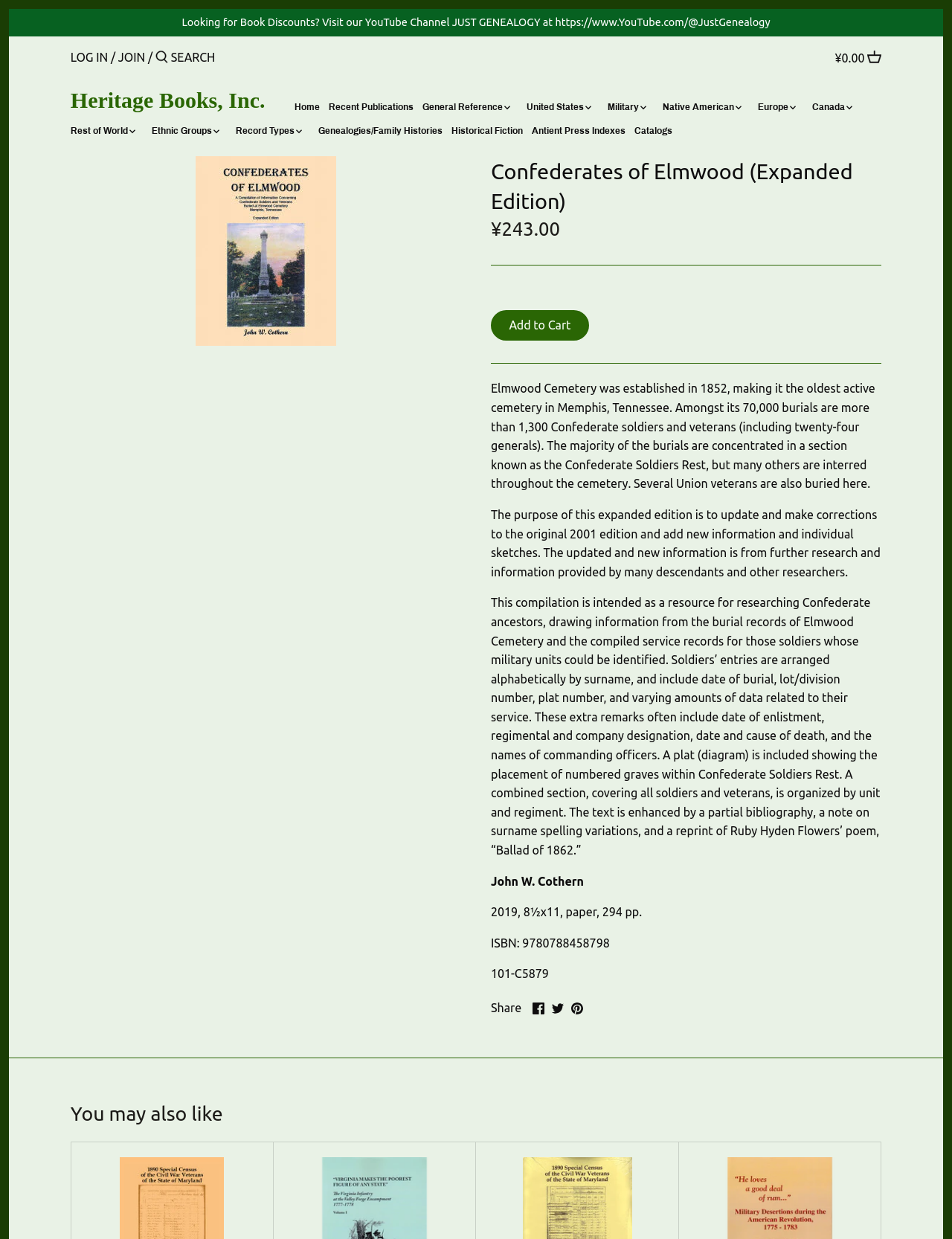Based on the visual content of the image, answer the question thoroughly: What is the purpose of the expanded edition of the book?

I found this information by reading the static text element with the bounding box coordinates [0.516, 0.41, 0.925, 0.467] which explains the purpose of the expanded edition of the book.